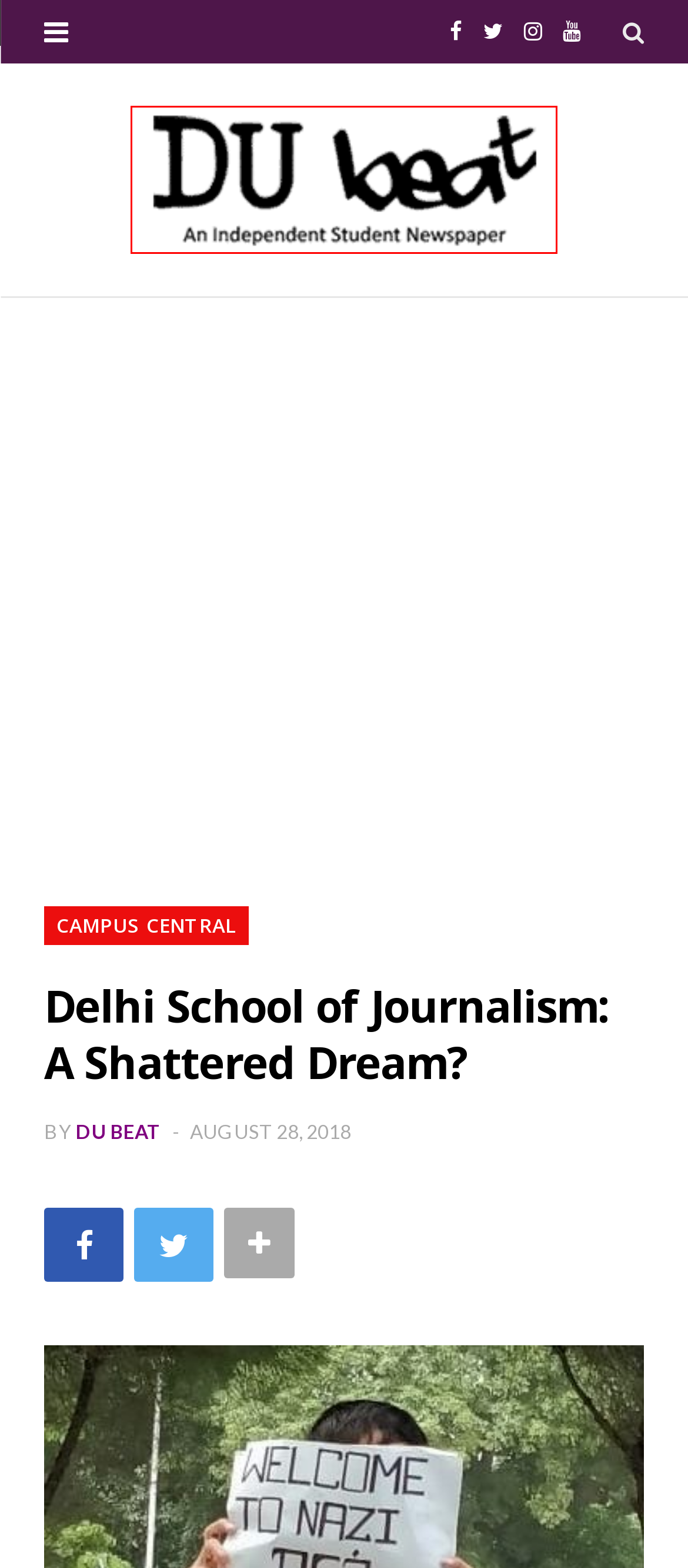You have a screenshot of a webpage with a red bounding box around an element. Identify the webpage description that best fits the new page that appears after clicking the selected element in the red bounding box. Here are the candidates:
A. Auburn Umbrella Archives - DU Beat - Delhi University's Independent Student Newspaper
B. DUB Speak Archives - DU Beat - Delhi University's Independent Student Newspaper
C. DU Beat, Author at DU Beat - Delhi University's Independent Student Newspaper
D. Bazinga Archives - DU Beat - Delhi University's Independent Student Newspaper
E. Campus Central Archives - DU Beat - Delhi University's Independent Student Newspaper
F. Around the Campus Archives - DU Beat - Delhi University's Independent Student Newspaper
G. Arts & Culture Archives - DU Beat - Delhi University's Independent Student Newspaper
H. Home - DU Beat - Delhi University's Independent Student Newspaper

H